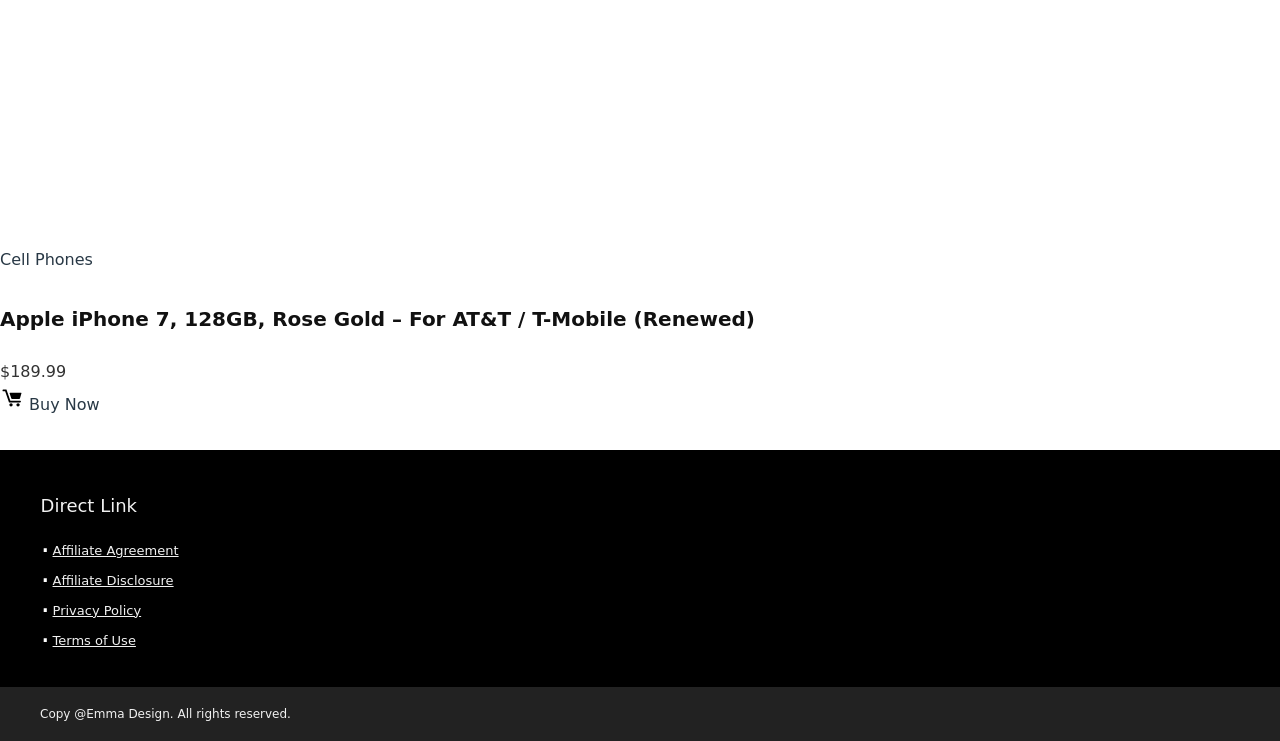What is the color of the iPhone 7?
Provide a one-word or short-phrase answer based on the image.

Rose Gold